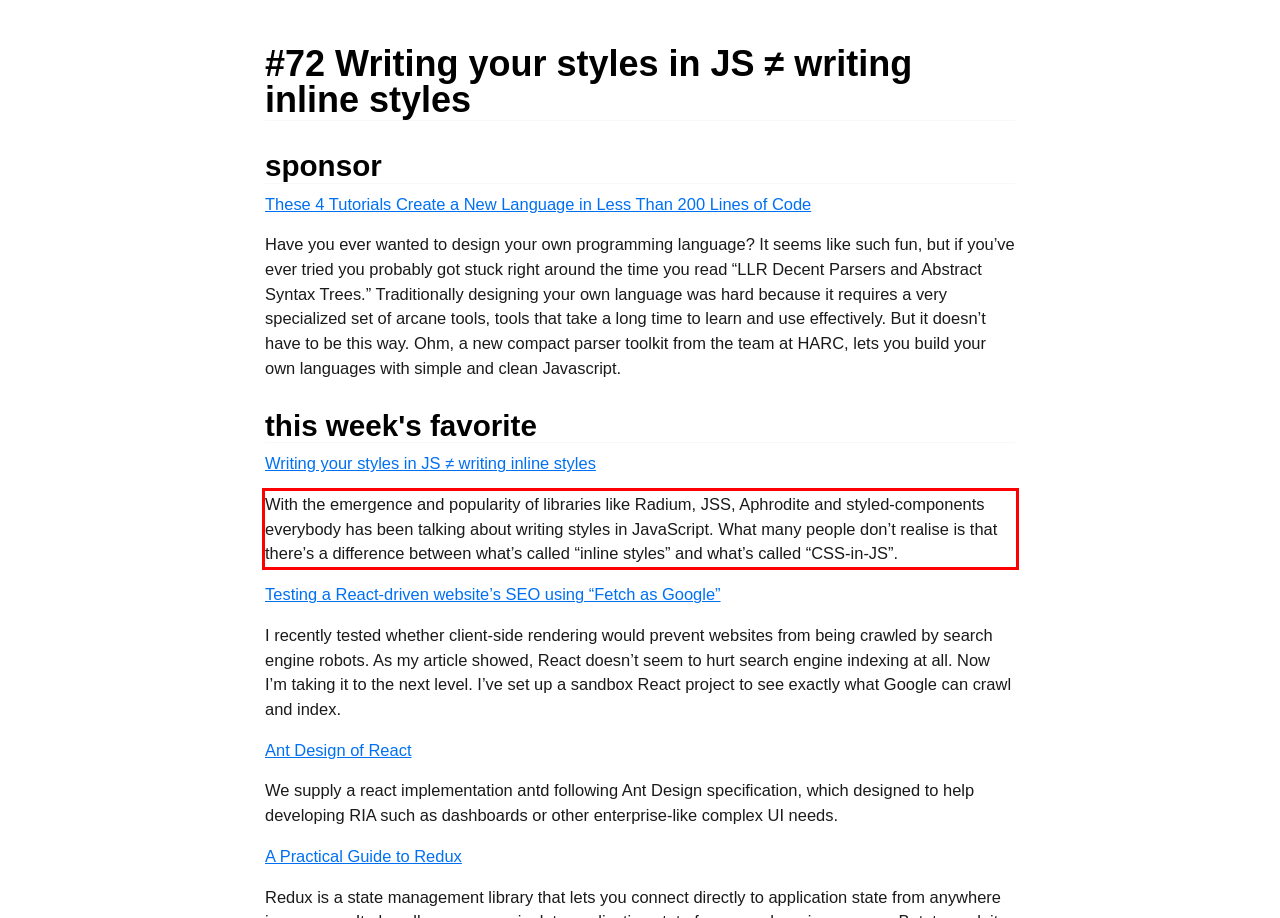Please look at the webpage screenshot and extract the text enclosed by the red bounding box.

With the emergence and popularity of libraries like Radium, JSS, Aphrodite and styled-components everybody has been talking about writing styles in JavaScript. What many people don’t realise is that there’s a difference between what’s called “inline styles” and what’s called “CSS-in-JS”.